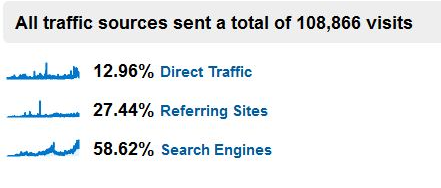What percentage of traffic is represented by direct traffic?
Answer the question with a detailed explanation, including all necessary information.

According to the graph, direct traffic represents 12.96% of the total visits, which is a significant portion of the website's traffic.